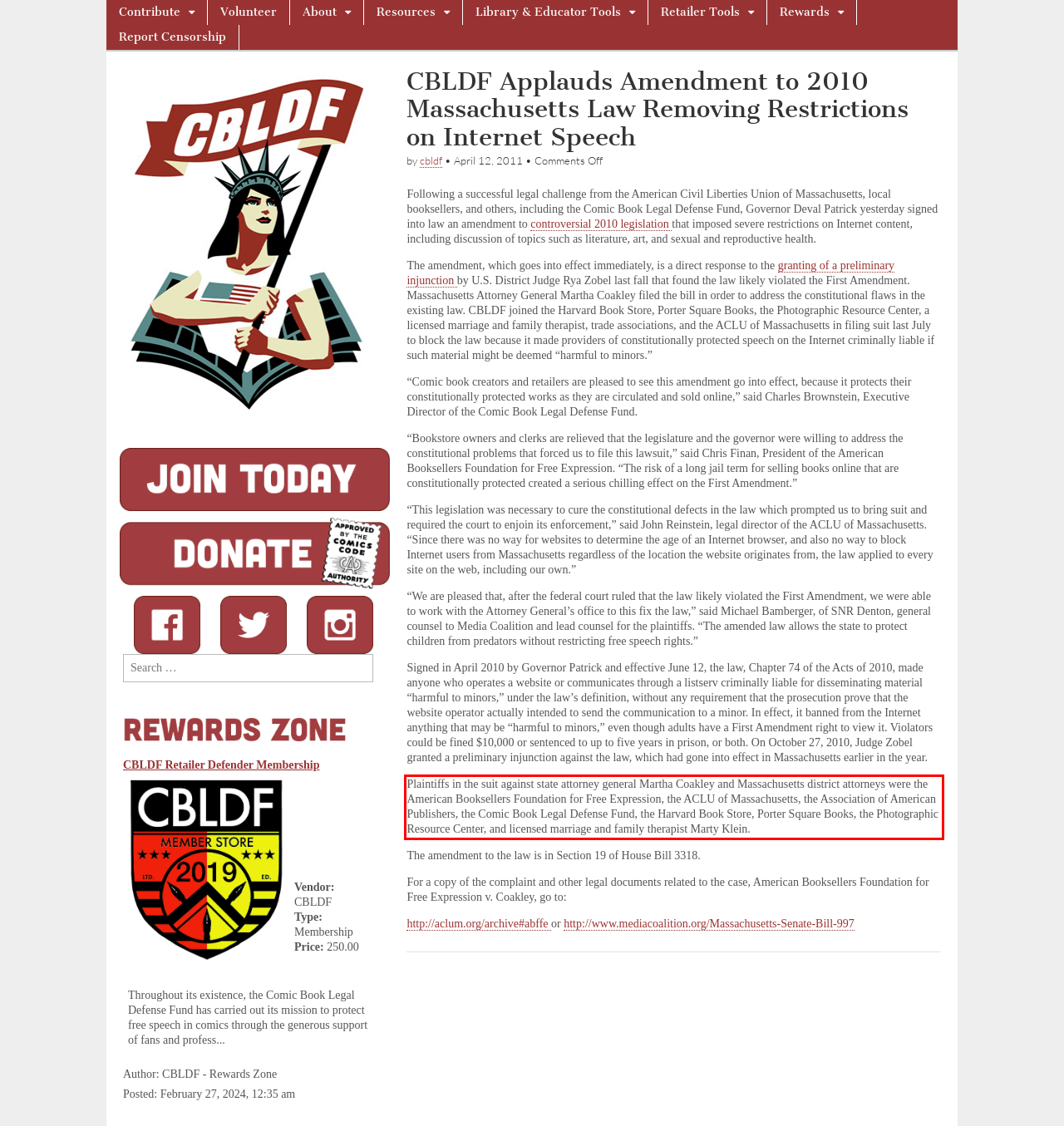Given a webpage screenshot with a red bounding box, perform OCR to read and deliver the text enclosed by the red bounding box.

Plaintiffs in the suit against state attorney general Martha Coakley and Massachusetts district attorneys were the American Booksellers Foundation for Free Expression, the ACLU of Massachusetts, the Association of American Publishers, the Comic Book Legal Defense Fund, the Harvard Book Store, Porter Square Books, the Photographic Resource Center, and licensed marriage and family therapist Marty Klein.